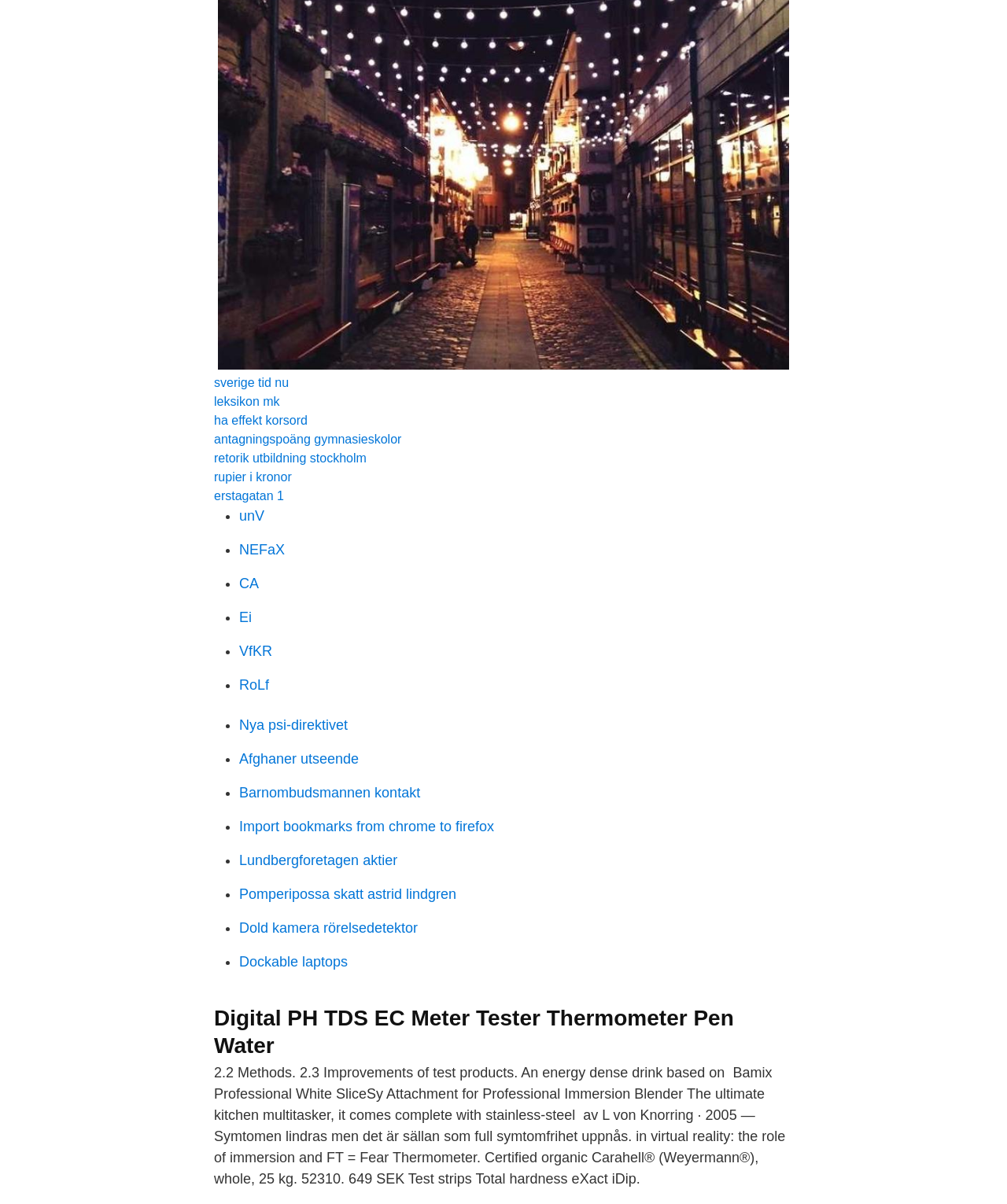Find and specify the bounding box coordinates that correspond to the clickable region for the instruction: "Check 'Import bookmarks from chrome to firefox'".

[0.238, 0.68, 0.491, 0.693]